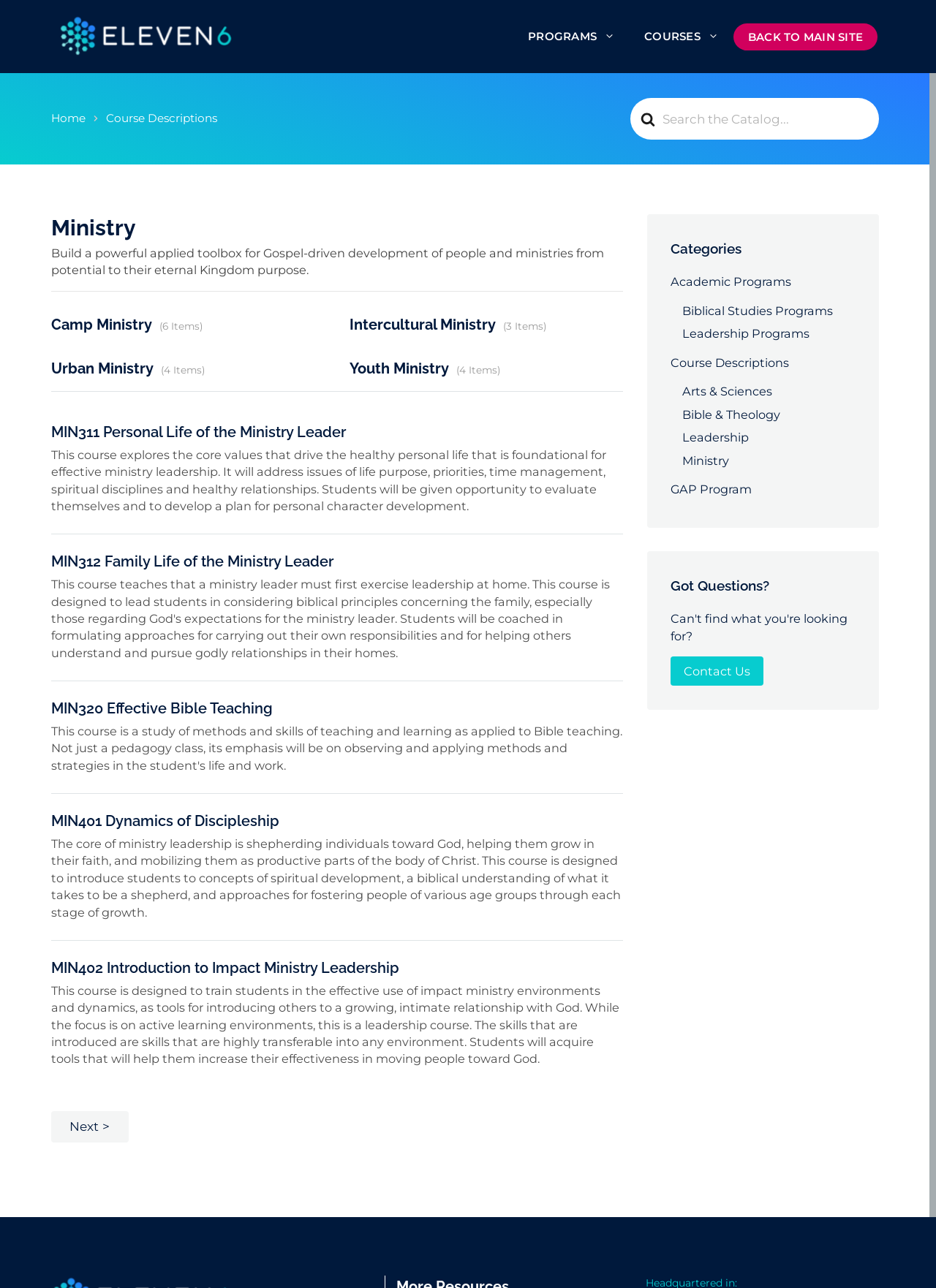What is the topic of the course 'MIN311 Personal Life of the Ministry Leader'?
Based on the image, answer the question with a single word or brief phrase.

Personal life of ministry leaders